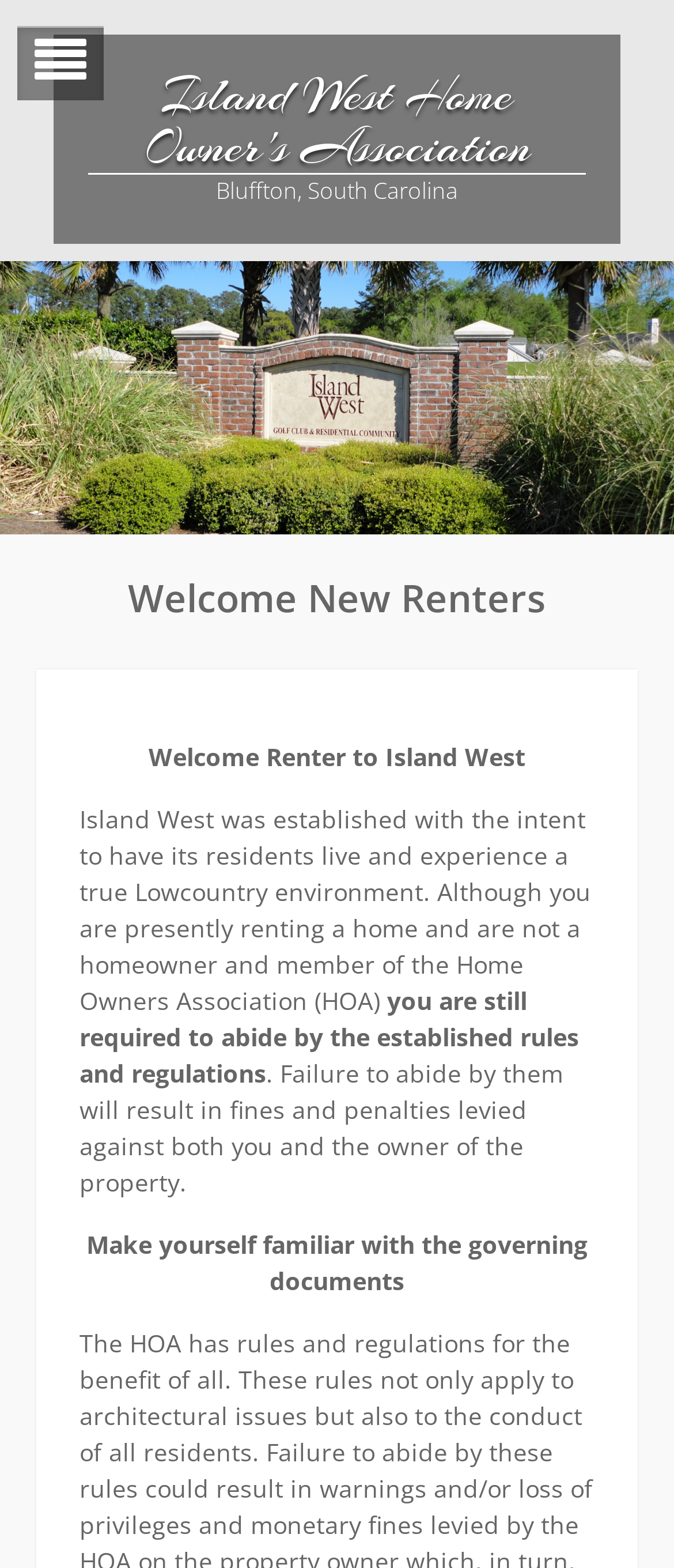Extract the top-level heading from the webpage and provide its text.

Welcome New Renters